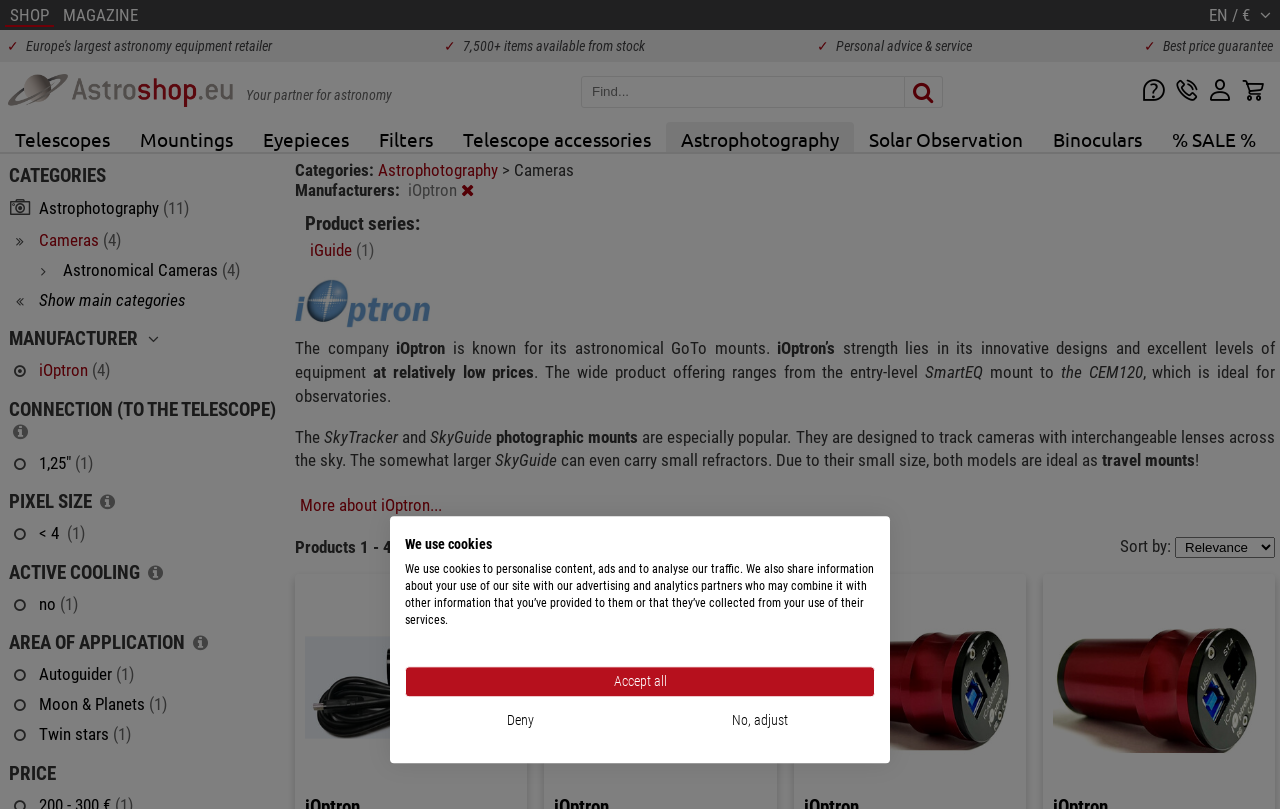Given the element description, predict the bounding box coordinates in the format (top-left x, top-left y, bottom-right x, bottom-right y). Make sure all values are between 0 and 1. Here is the element description: % SALE %

[0.904, 0.15, 0.993, 0.194]